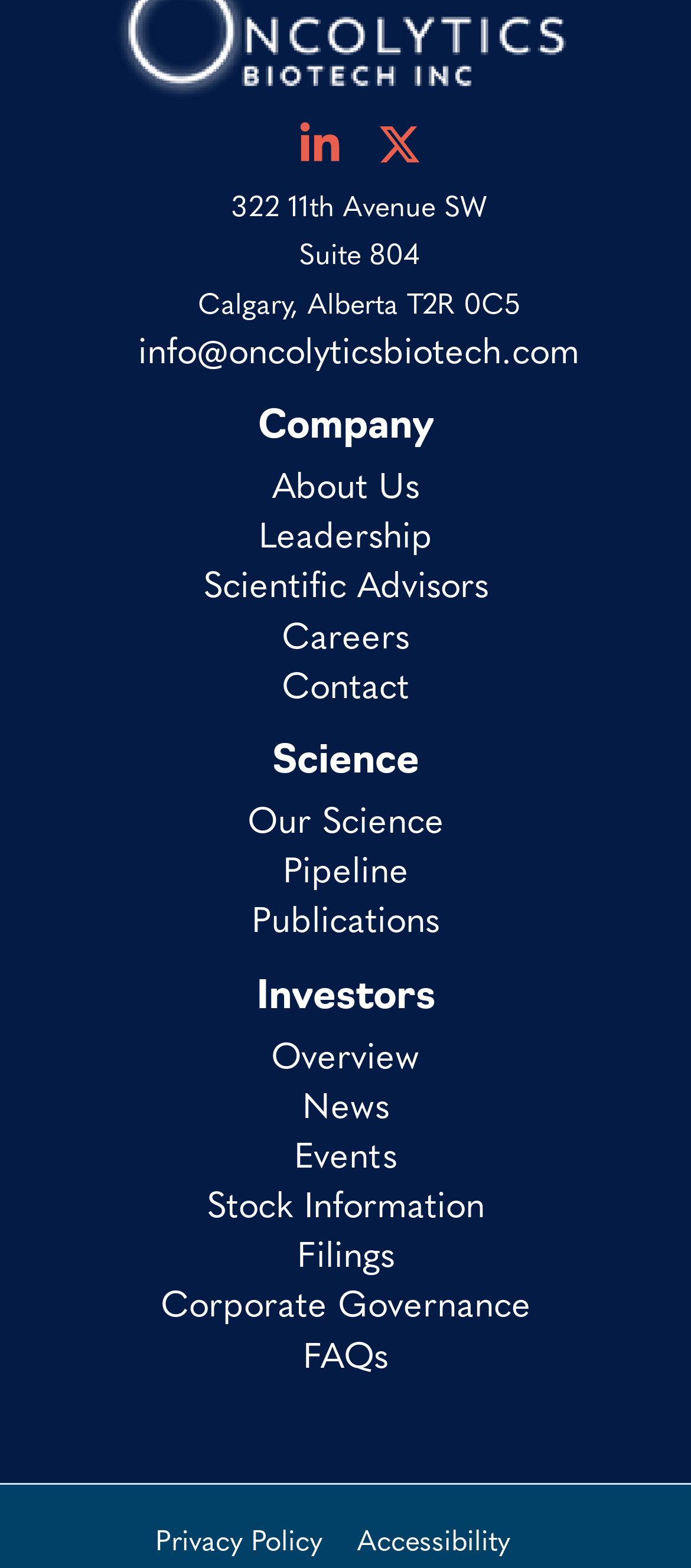Locate the bounding box coordinates of the area where you should click to accomplish the instruction: "Contact the company".

[0.2, 0.214, 0.838, 0.237]